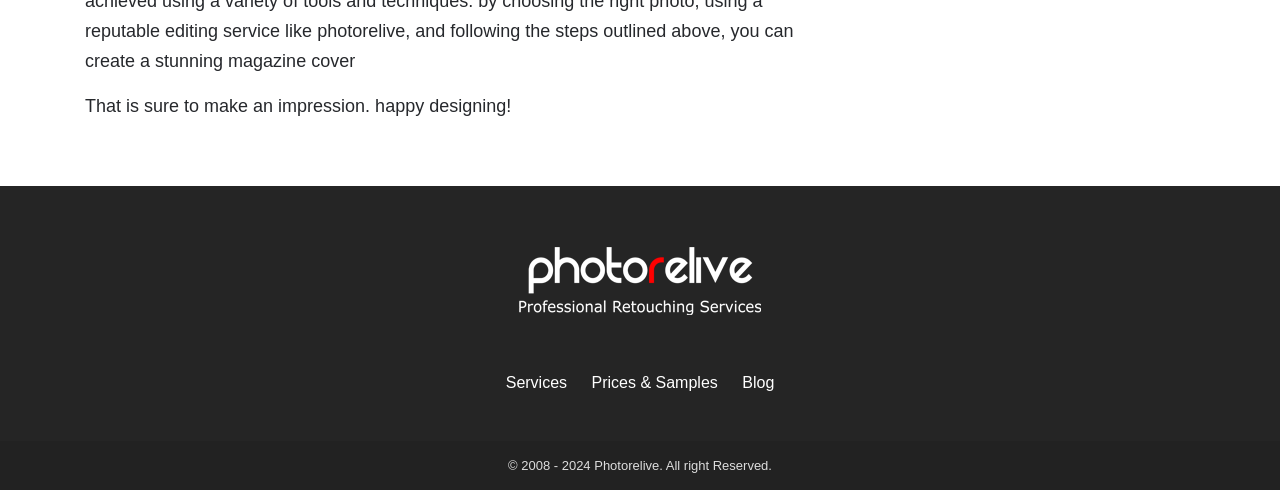Using the given element description, provide the bounding box coordinates (top-left x, top-left y, bottom-right x, bottom-right y) for the corresponding UI element in the screenshot: Prices & Samples

[0.462, 0.762, 0.561, 0.797]